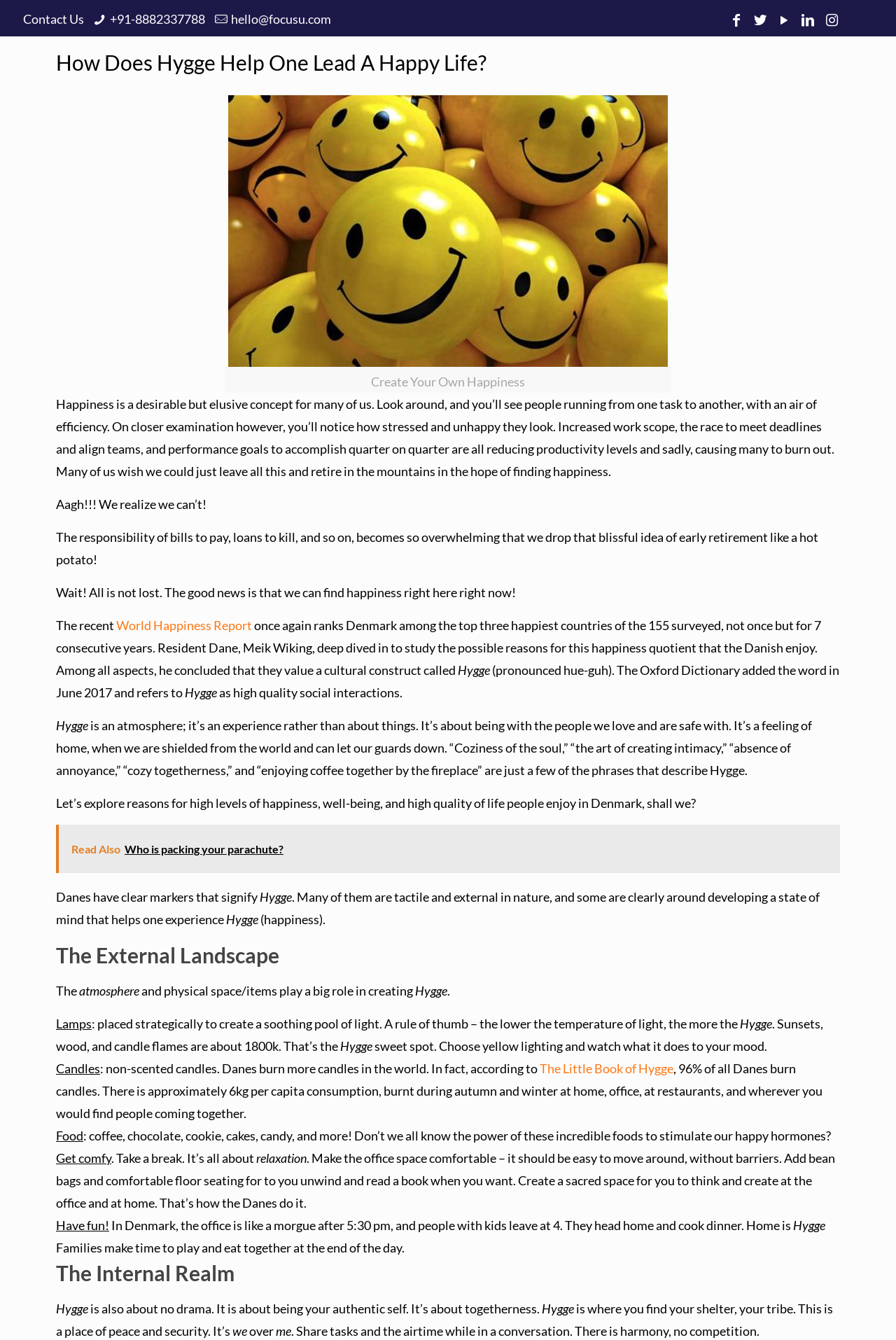Utilize the details in the image to thoroughly answer the following question: What is the temperature of light that creates a soothing pool?

According to the webpage, the temperature of light that creates a soothing pool is 1800k, which is similar to the light from sunsets, wood, and candle flames. This is mentioned in the section about lamps and how they contribute to creating a Hygge atmosphere.